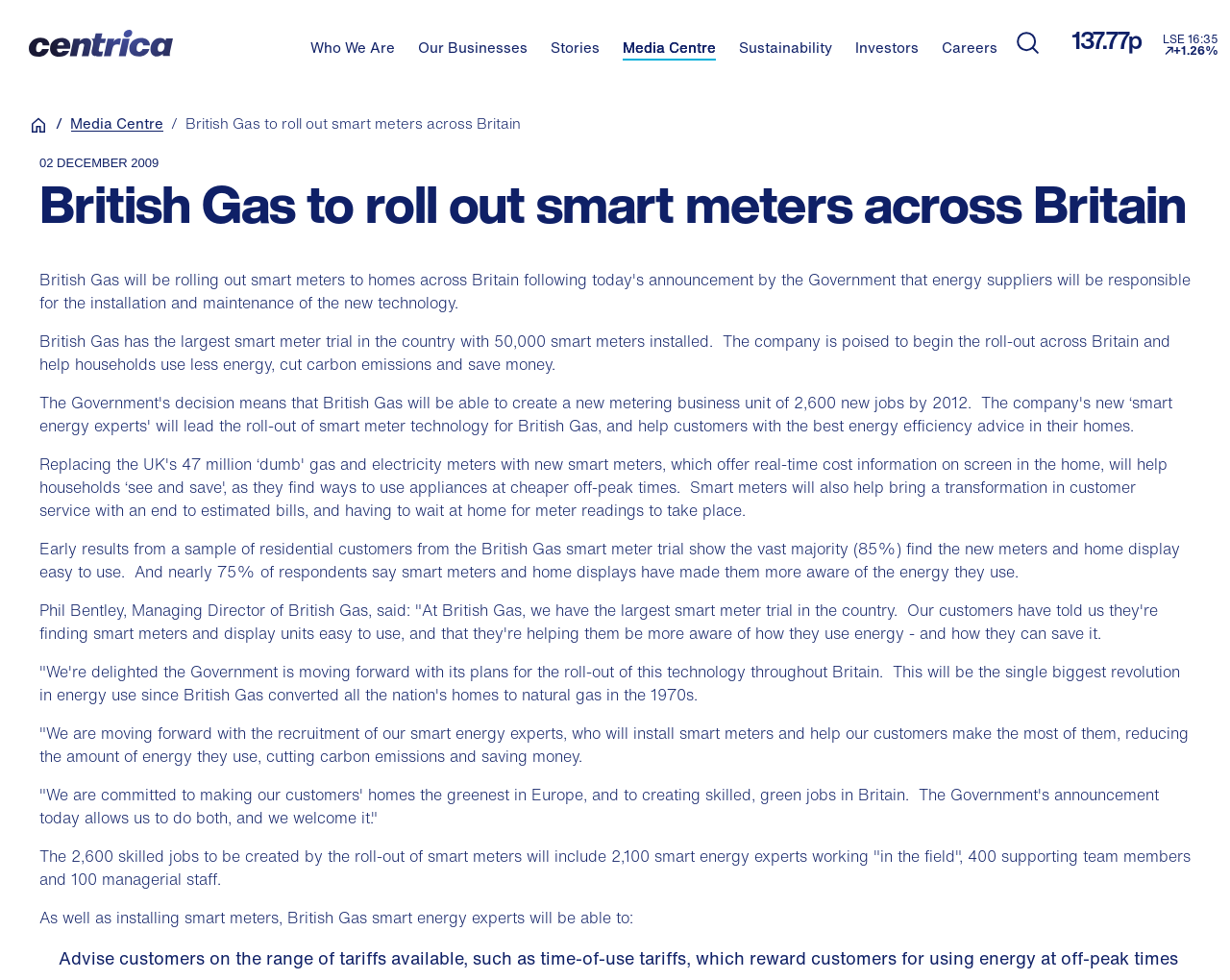Respond to the question below with a single word or phrase: What is the percentage change in Centrica's stock price?

+1.26%